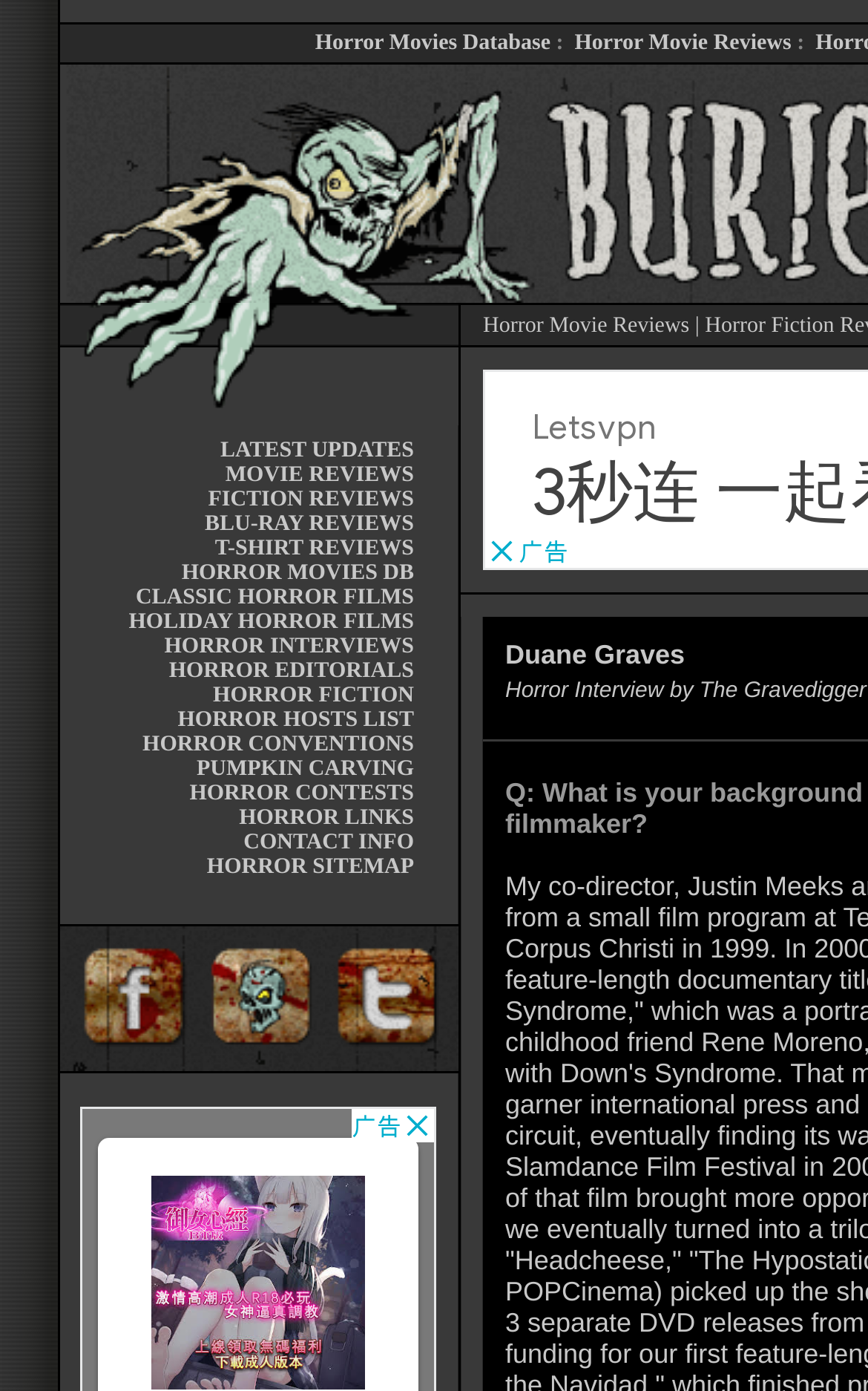Create a full and detailed caption for the entire webpage.

The webpage is dedicated to horror and sci-fi content, with a focus on exclusive interviews, movie reviews, and fiction reviews. At the top, there are two prominent links: "Horror Movies Database" and "Horror Movie Reviews". Below these links, there is a section with three identical images, each with the text "Horror movies, reviews and more at buried.com". 

To the right of these images, there is a link to "Horror Movie Reviews". Below this section, there is a table with multiple rows, each containing a list of links to various horror-related topics, such as "LATEST UPDATES", "MOVIE REVIEWS", "FICTION REVIEWS", and "HORROR INTERVIEWS", among others.

Further down the page, there are three tables with social media links, including "Dig Buried.com On Facebook", "Dig Buried.com", and "Dig Buried.com On Twitter", each with an accompanying image. The overall layout is dense, with multiple sections and tables containing various links and images related to horror and sci-fi content.